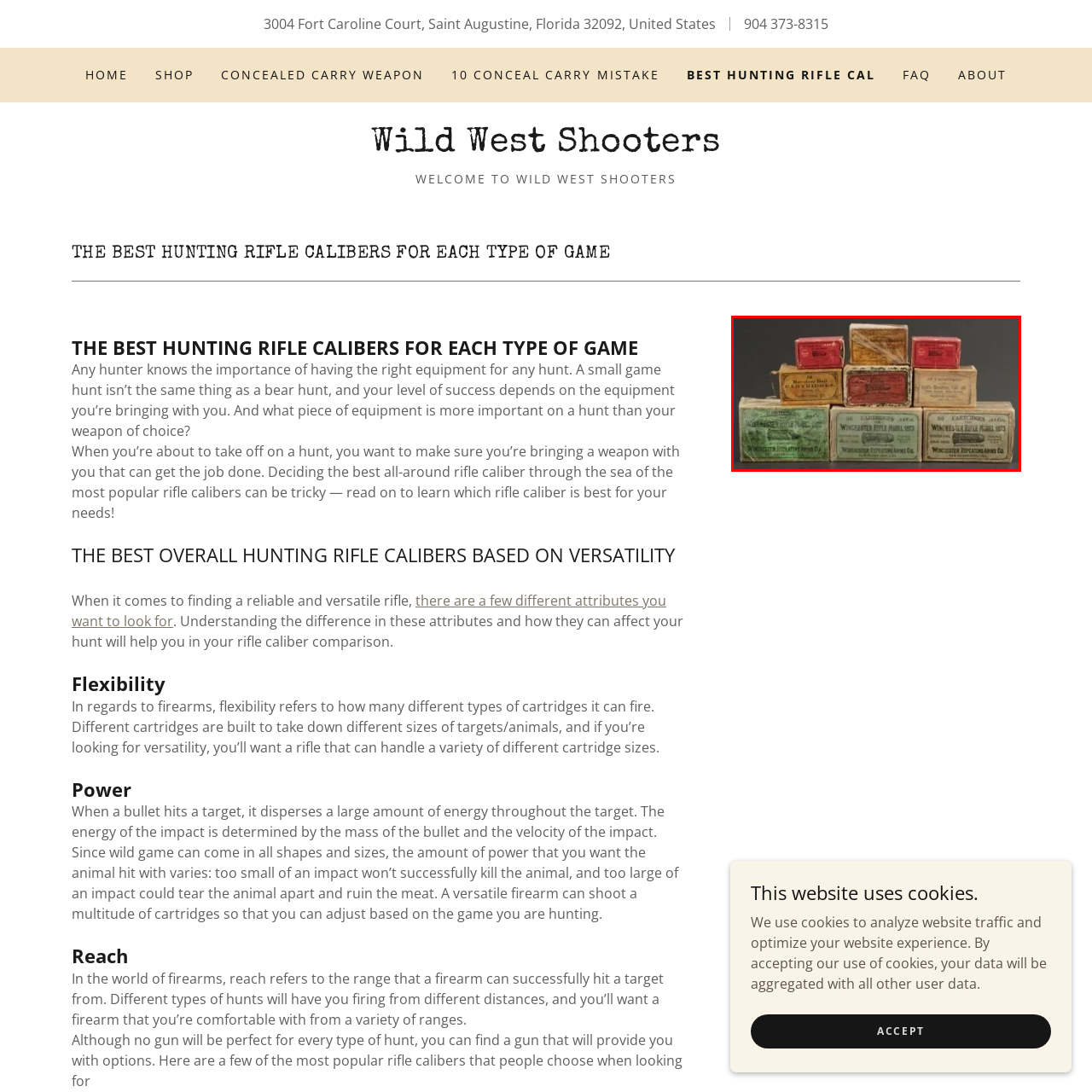Explain what is happening in the image inside the red outline in great detail.

This image showcases a collection of vintage ammunition boxes, each distinguished by unique designs and colors. The boxes are stacked in a visually appealing arrangement, with some prominently displayed in reds and greens, reflecting the branding of their respective manufacturers. Notable among them are boxes bearing the Winchester Repeating Arms Co. label, indicative of the company's historic significance in the firearms industry. The boxes' aged appearance provides a glimpse into the past, evoking a sense of nostalgia and the evolution of hunting and shooting sports. This visual representation resonates with topics concerning the best hunting rifle calibers and equipment that any avid hunter would find intriguing, as discussed in the accompanying article on hunting firearms.